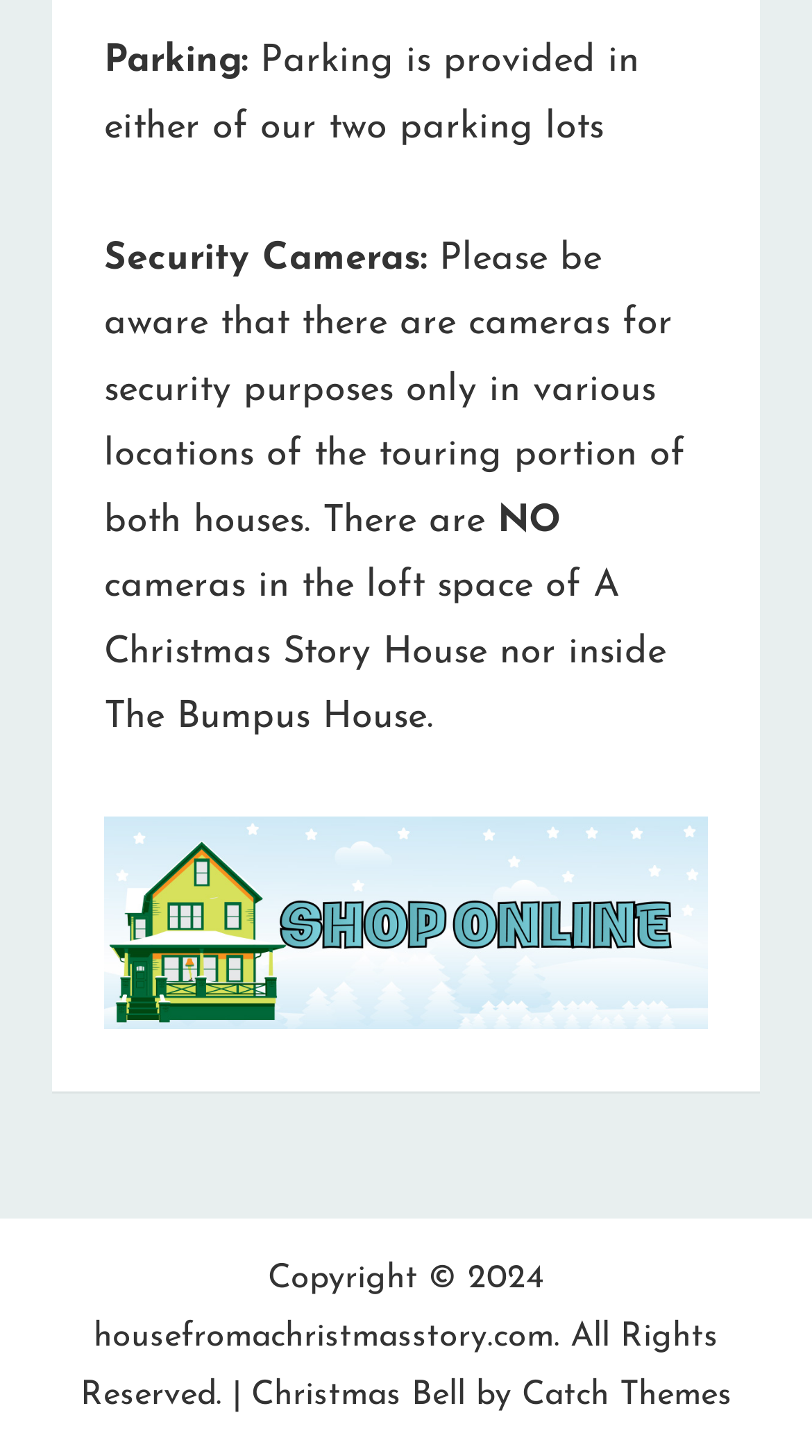Carefully observe the image and respond to the question with a detailed answer:
What is the purpose of the cameras?

The text 'Security Cameras:' and 'Please be aware that there are cameras for security purposes only in various locations of the touring portion of both houses.' indicates that the cameras are for security purposes only.